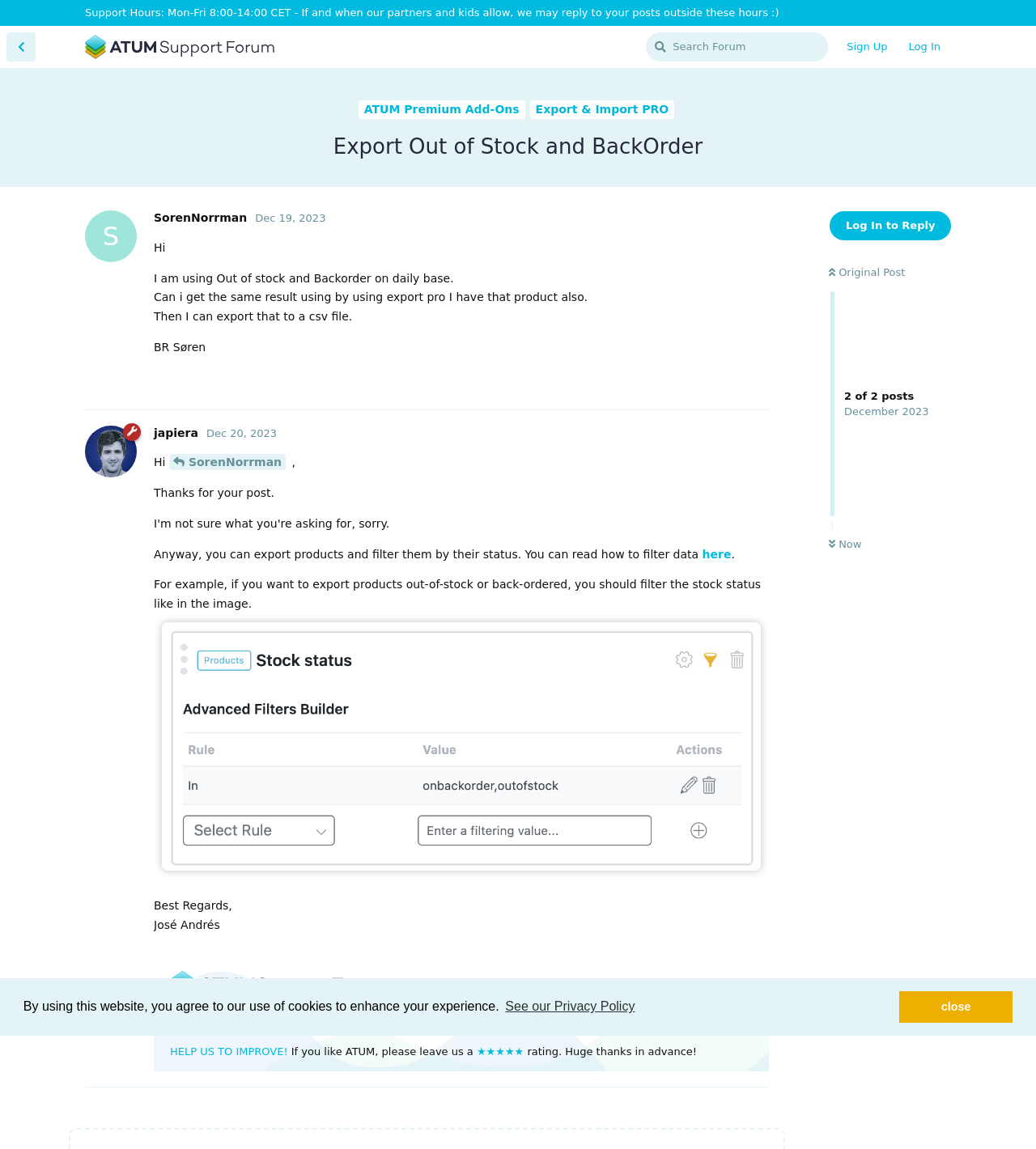Point out the bounding box coordinates of the section to click in order to follow this instruction: "Click 'Contact us'".

None